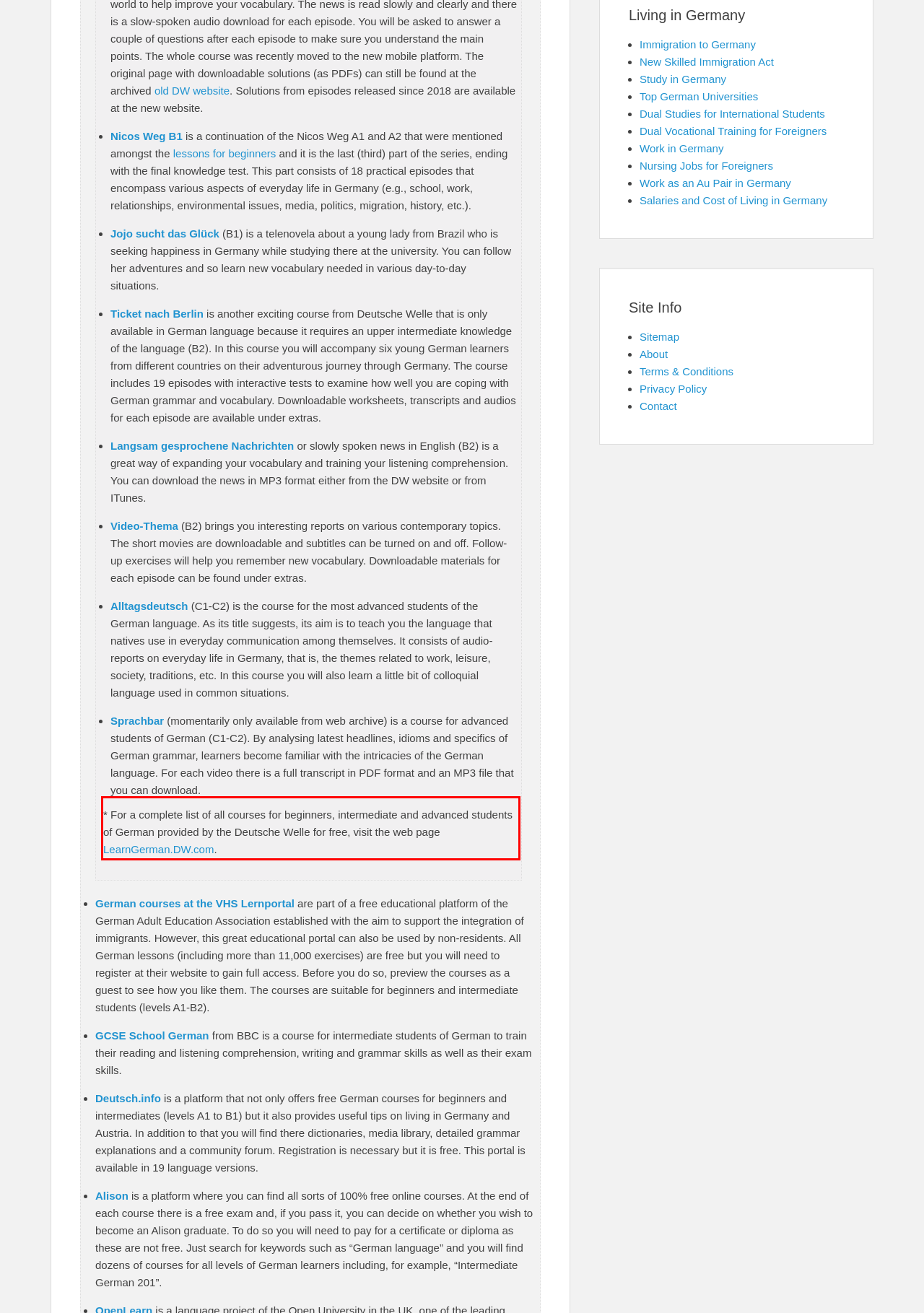Please perform OCR on the UI element surrounded by the red bounding box in the given webpage screenshot and extract its text content.

* For a complete list of all courses for beginners, intermediate and advanced students of German provided by the Deutsche Welle for free, visit the web page LearnGerman.DW.com.